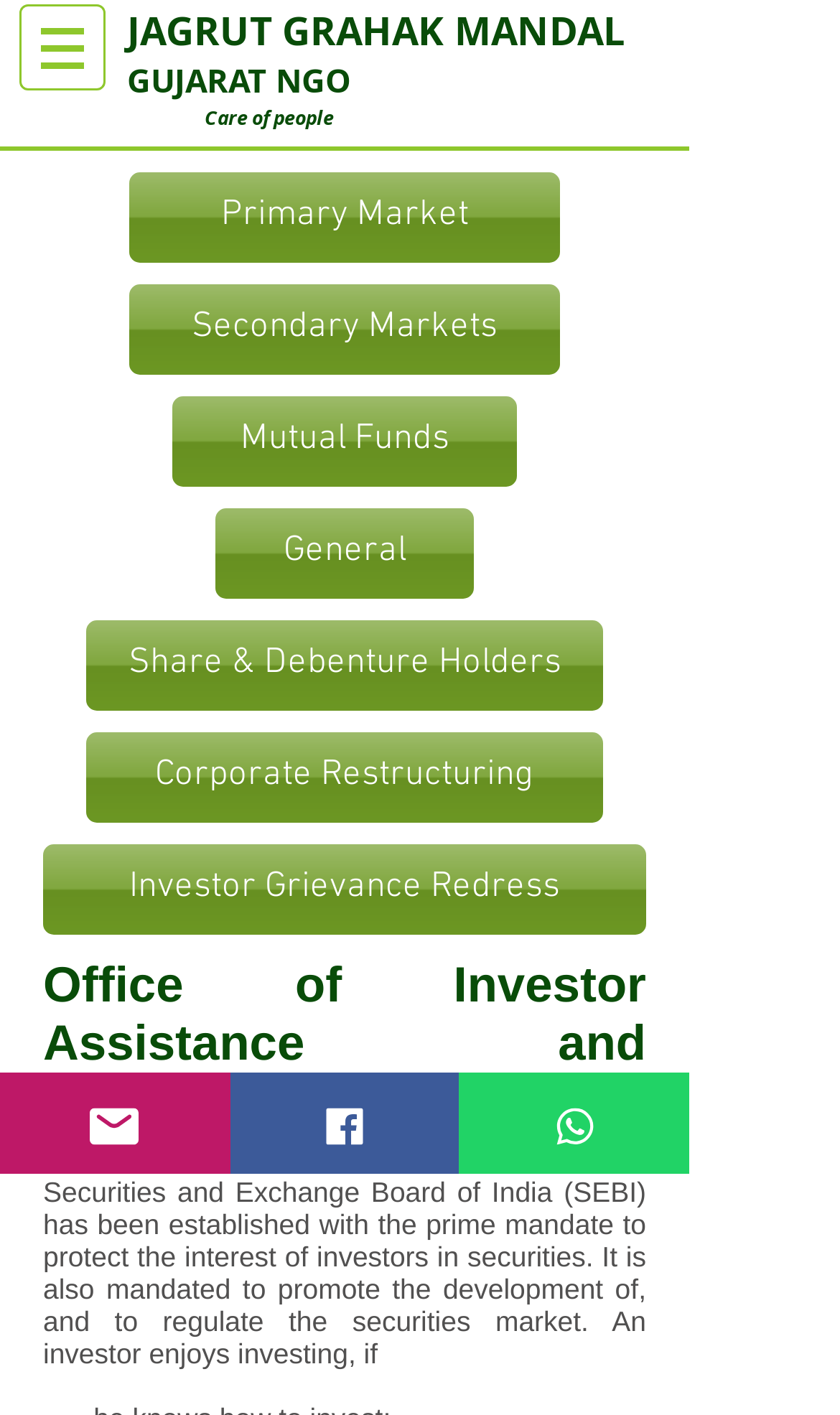How many links are there in the navigation section?
Using the image provided, answer with just one word or phrase.

7